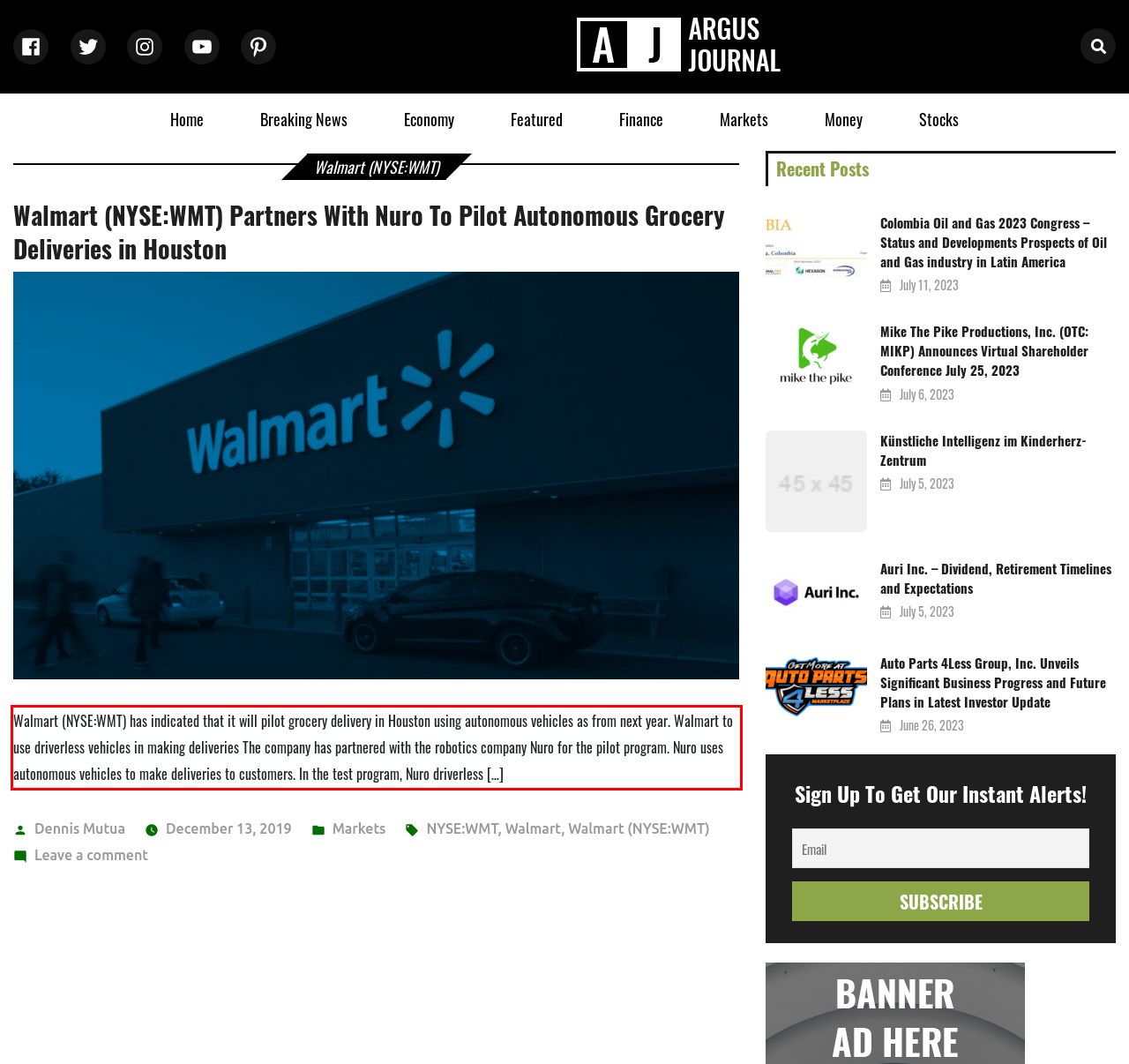Using the webpage screenshot, recognize and capture the text within the red bounding box.

Walmart (NYSE:WMT) has indicated that it will pilot grocery delivery in Houston using autonomous vehicles as from next year. Walmart to use driverless vehicles in making deliveries The company has partnered with the robotics company Nuro for the pilot program. Nuro uses autonomous vehicles to make deliveries to customers. In the test program, Nuro driverless […]